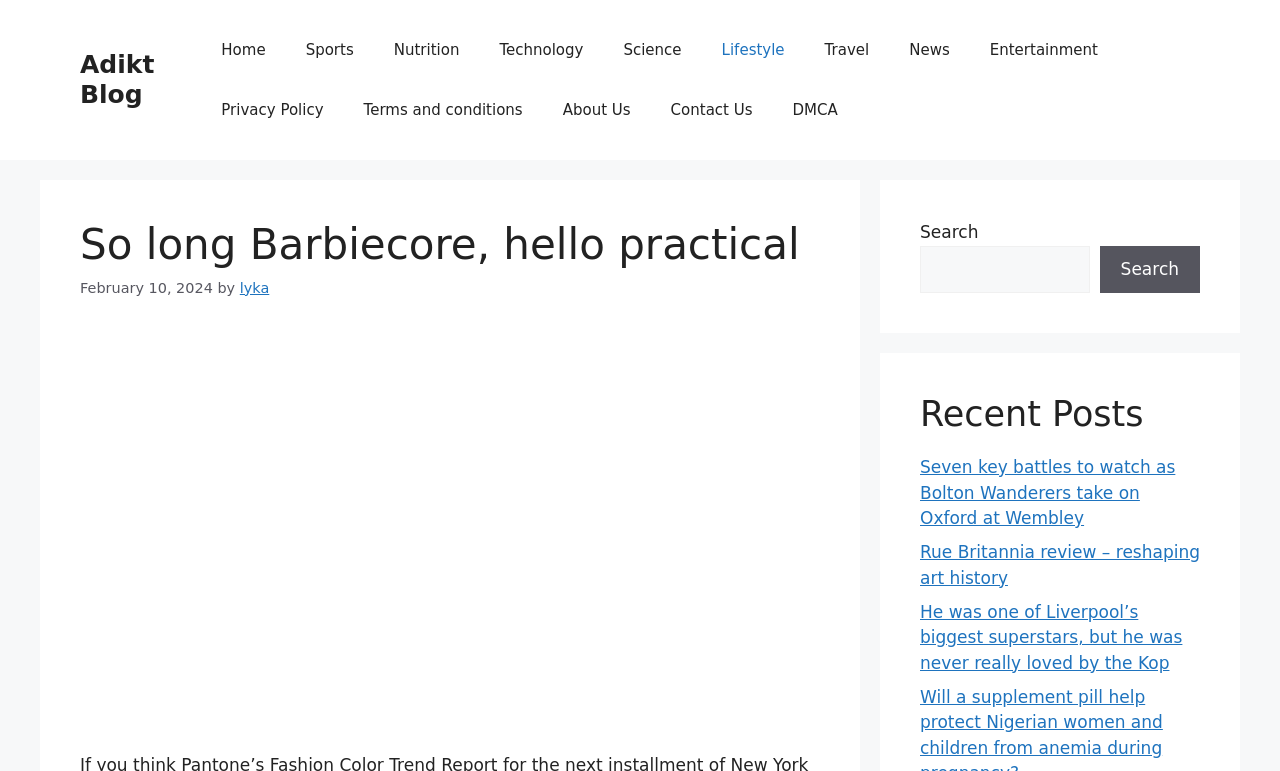Highlight the bounding box coordinates of the region I should click on to meet the following instruction: "Visit the 'About Us' page".

[0.424, 0.104, 0.508, 0.182]